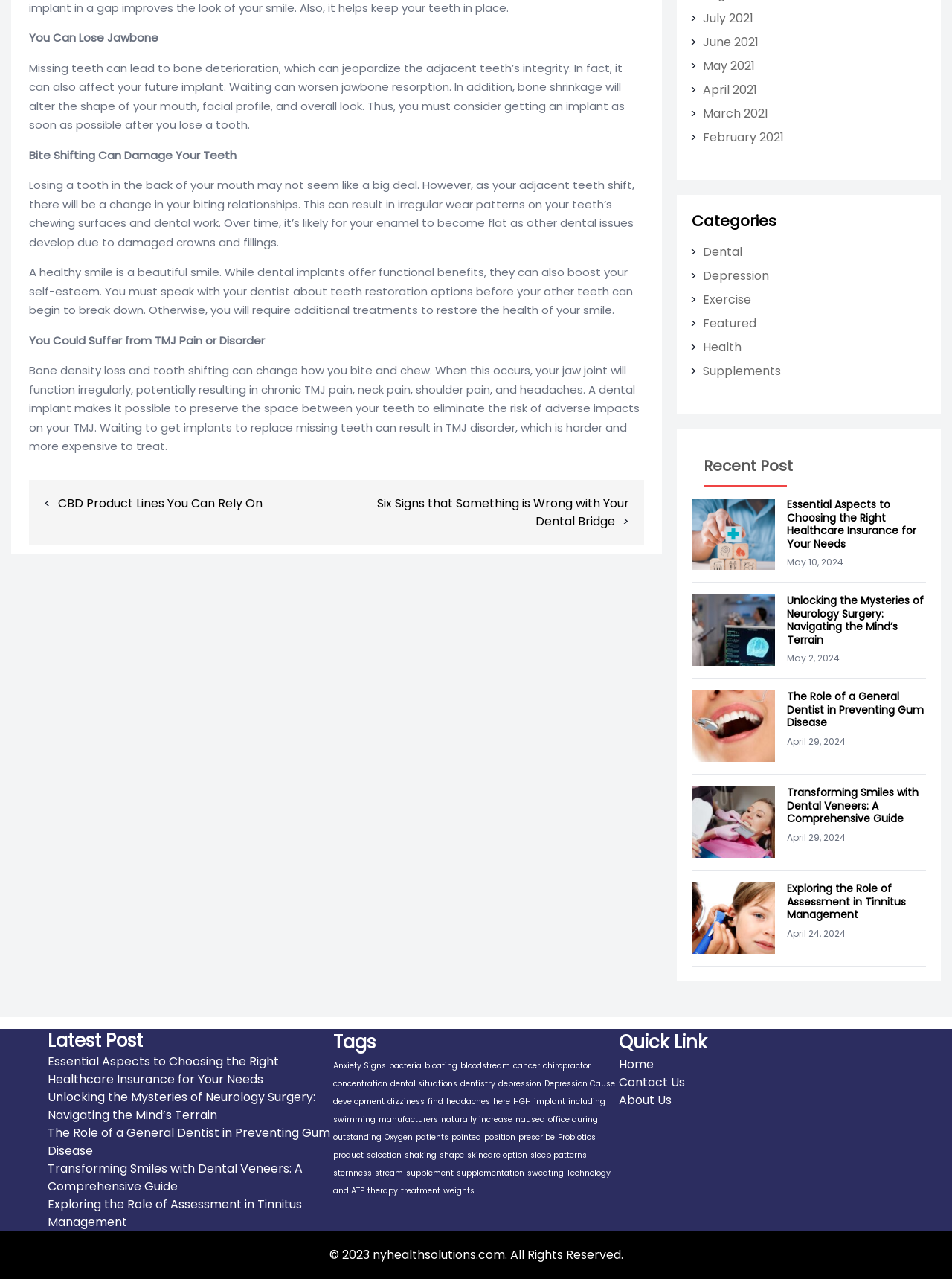Specify the bounding box coordinates of the element's region that should be clicked to achieve the following instruction: "Navigate to 'Free College Essays'". The bounding box coordinates consist of four float numbers between 0 and 1, in the format [left, top, right, bottom].

None